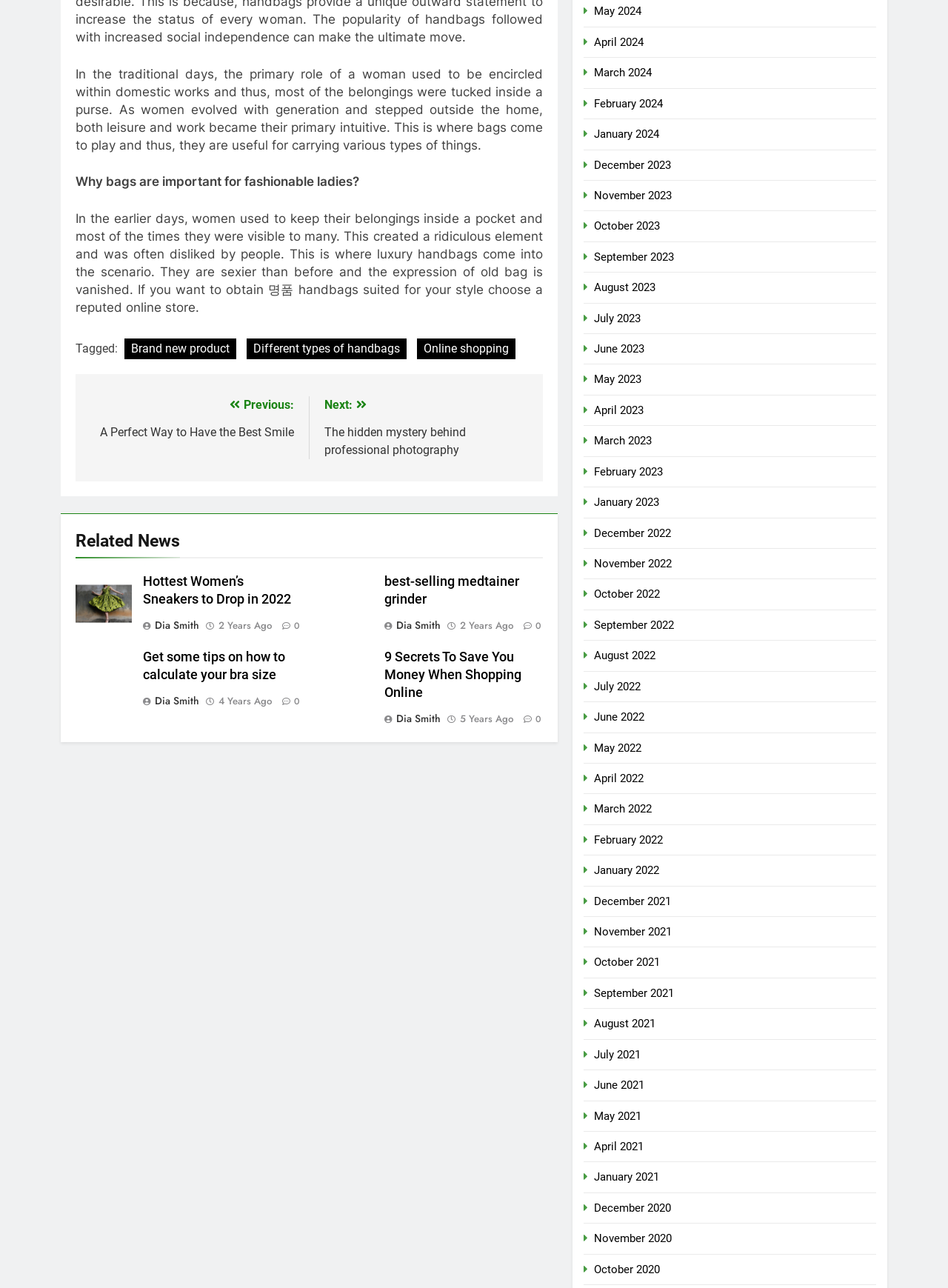Determine the bounding box of the UI component based on this description: "Special products". The bounding box coordinates should be four float values between 0 and 1, i.e., [left, top, right, bottom].

None